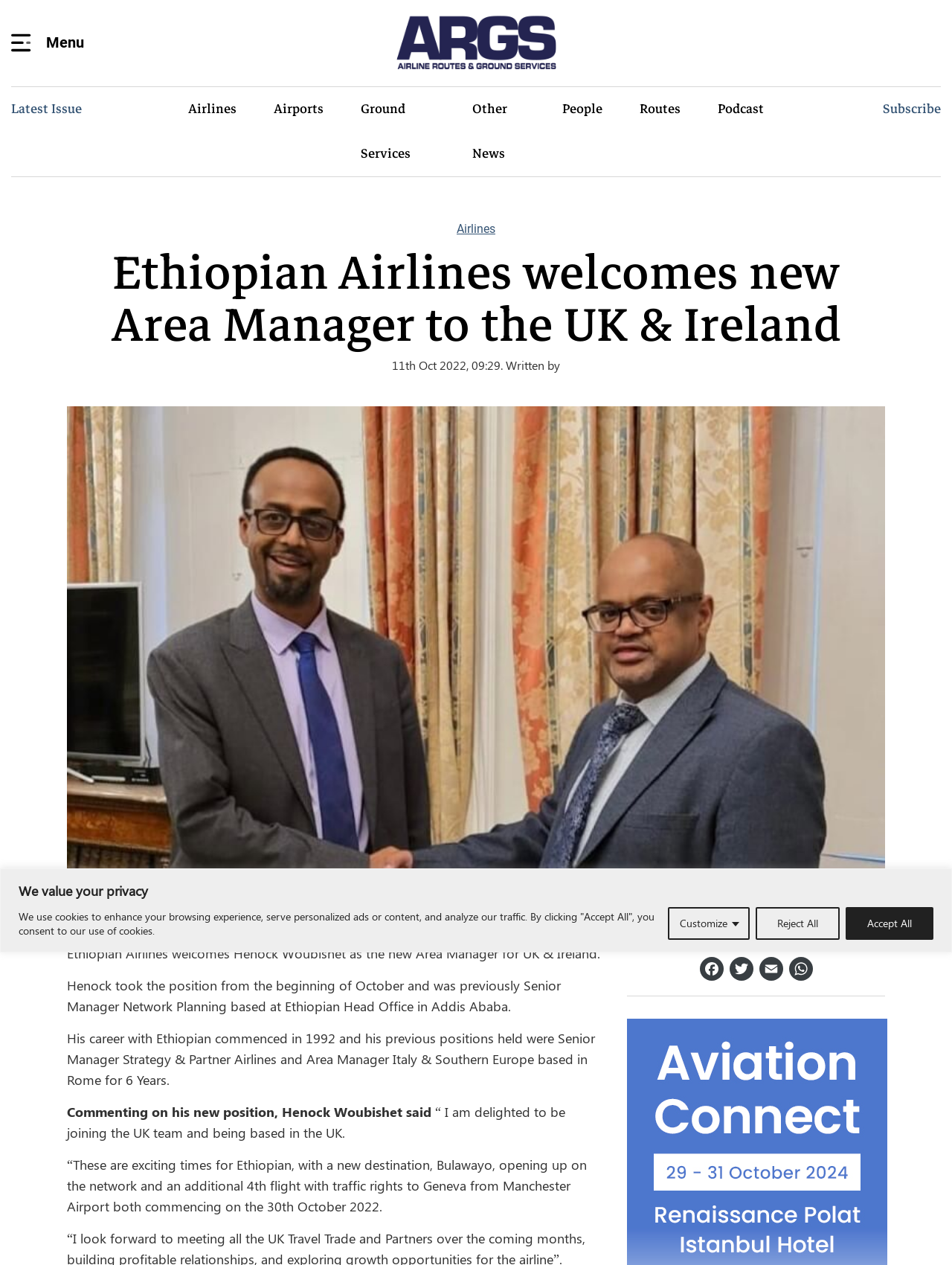Please locate the bounding box coordinates for the element that should be clicked to achieve the following instruction: "Share on Facebook". Ensure the coordinates are given as four float numbers between 0 and 1, i.e., [left, top, right, bottom].

[0.732, 0.757, 0.763, 0.776]